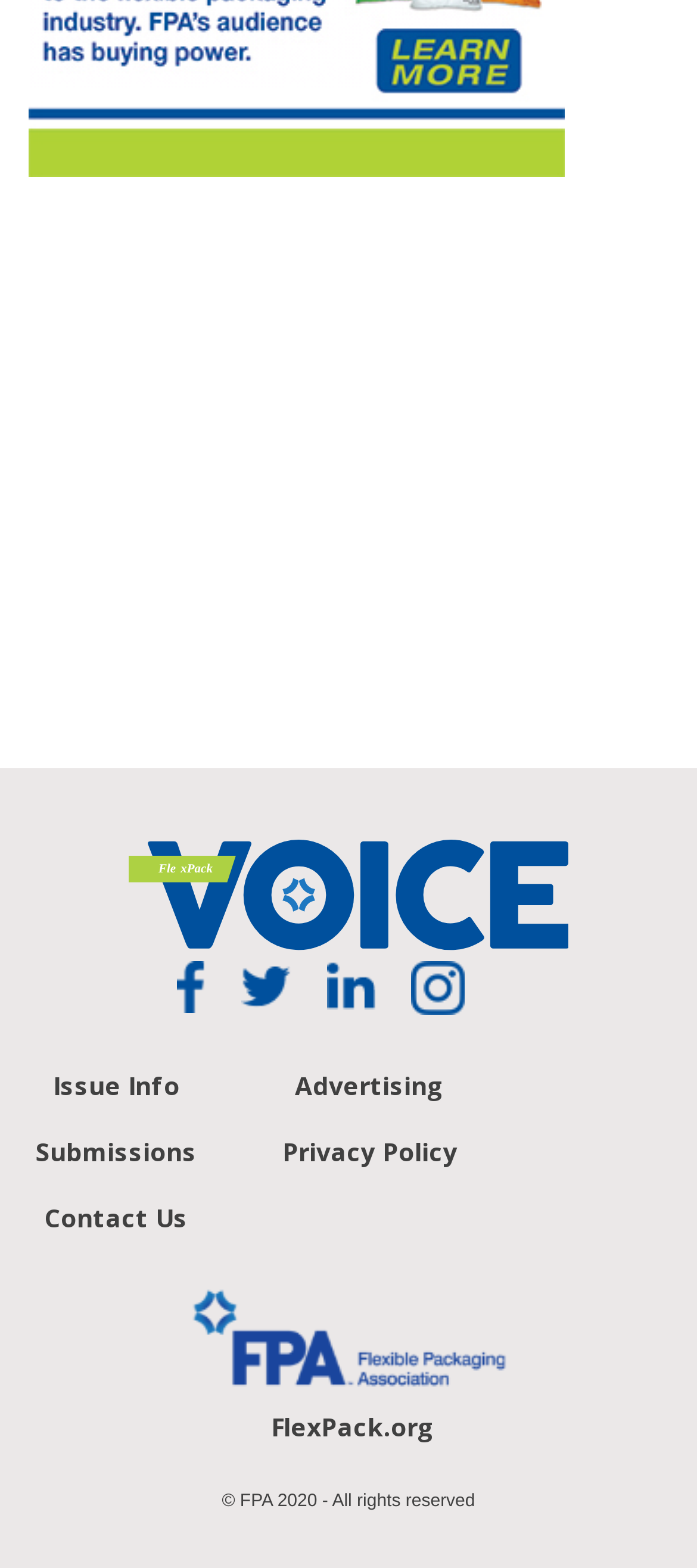Find the bounding box coordinates for the element that must be clicked to complete the instruction: "Check Issue Info". The coordinates should be four float numbers between 0 and 1, indicated as [left, top, right, bottom].

[0.076, 0.682, 0.258, 0.703]